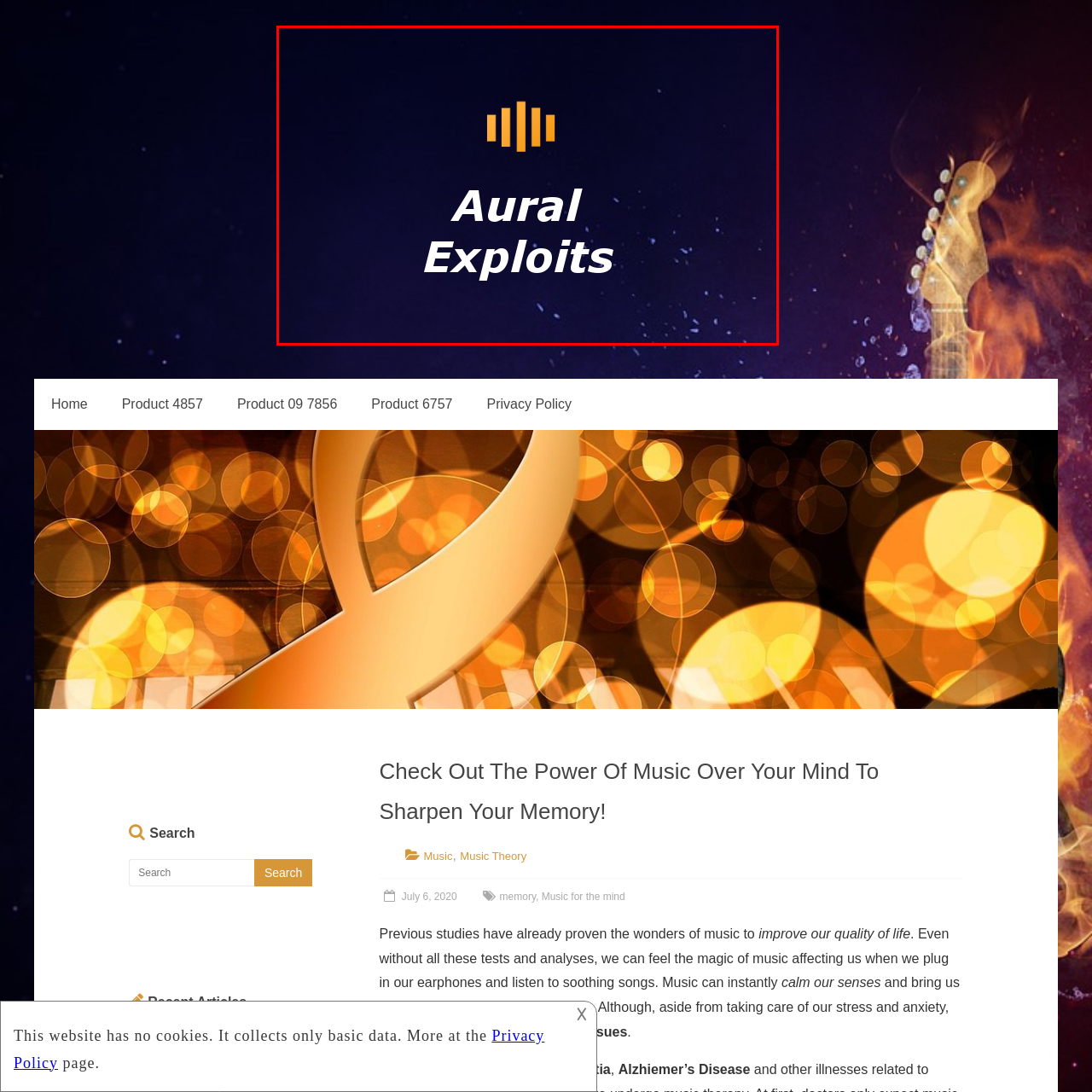Please look at the image highlighted by the red bounding box and provide a single word or phrase as an answer to this question:
What is the theme of the image?

Exploring the power of music over the mind